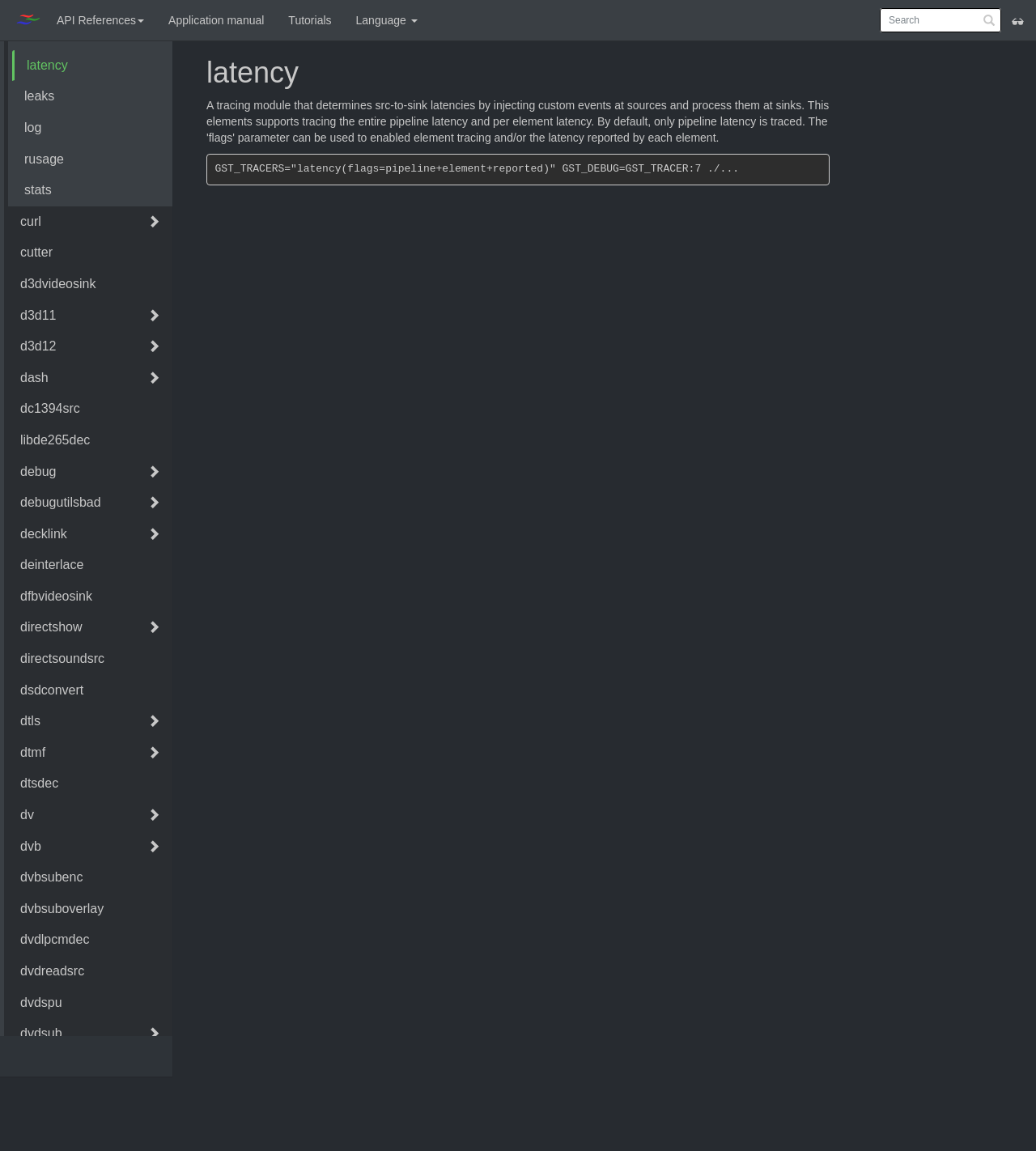Given the element description, predict the bounding box coordinates in the format (top-left x, top-left y, bottom-right x, bottom-right y), using floating point numbers between 0 and 1: alt="Home"

[0.012, 0.0, 0.043, 0.035]